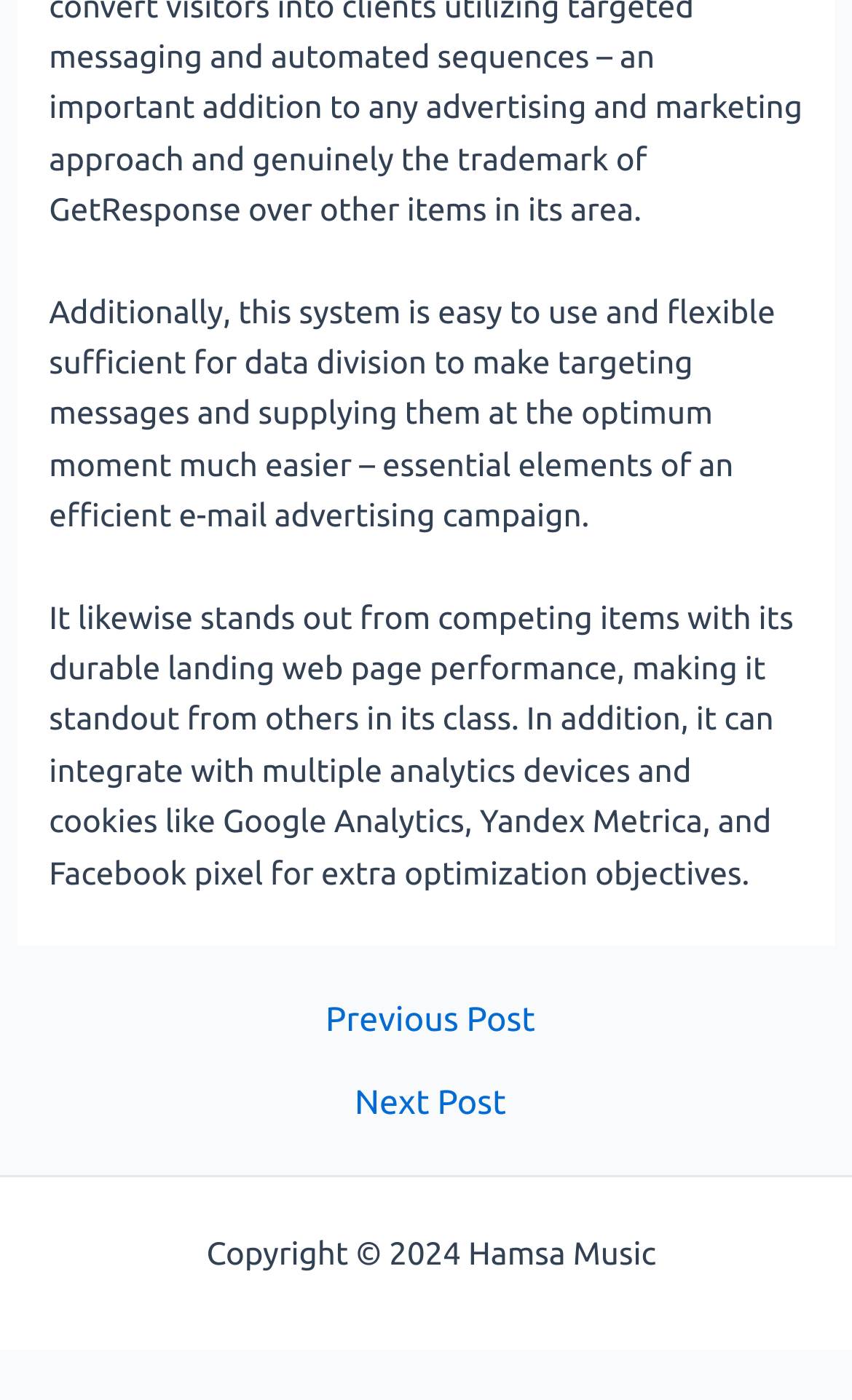What type of content is presented in the main section of the webpage?
Answer the question with a detailed explanation, including all necessary information.

The main section of the webpage presents text-based content, including paragraphs of text that discuss the benefits and features of an email advertising campaign, with no images or multimedia content present.